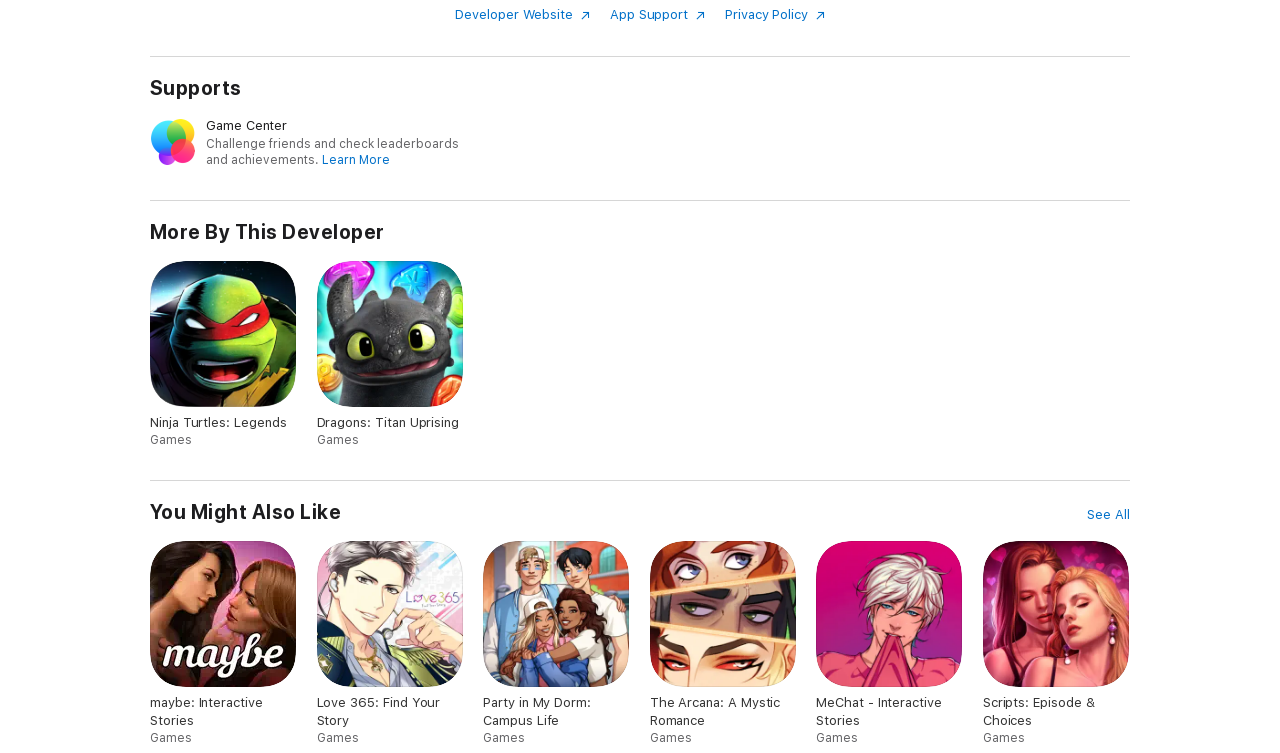How many games are listed under 'You Might Also Like'?
Please provide a comprehensive answer to the question based on the webpage screenshot.

I counted the number of links under the 'You Might Also Like' heading, which are 'maybe: Interactive Stories. Games.', 'Love 365: Find Your Story. Games.', 'Party in My Dorm: Campus Life. Games.', 'The Arcana: A Mystic Romance. Games.', 'MeChat - Interactive Stories. Games.', and 'Scripts: Episode & Choices. Games.'. There are 6 links in total.